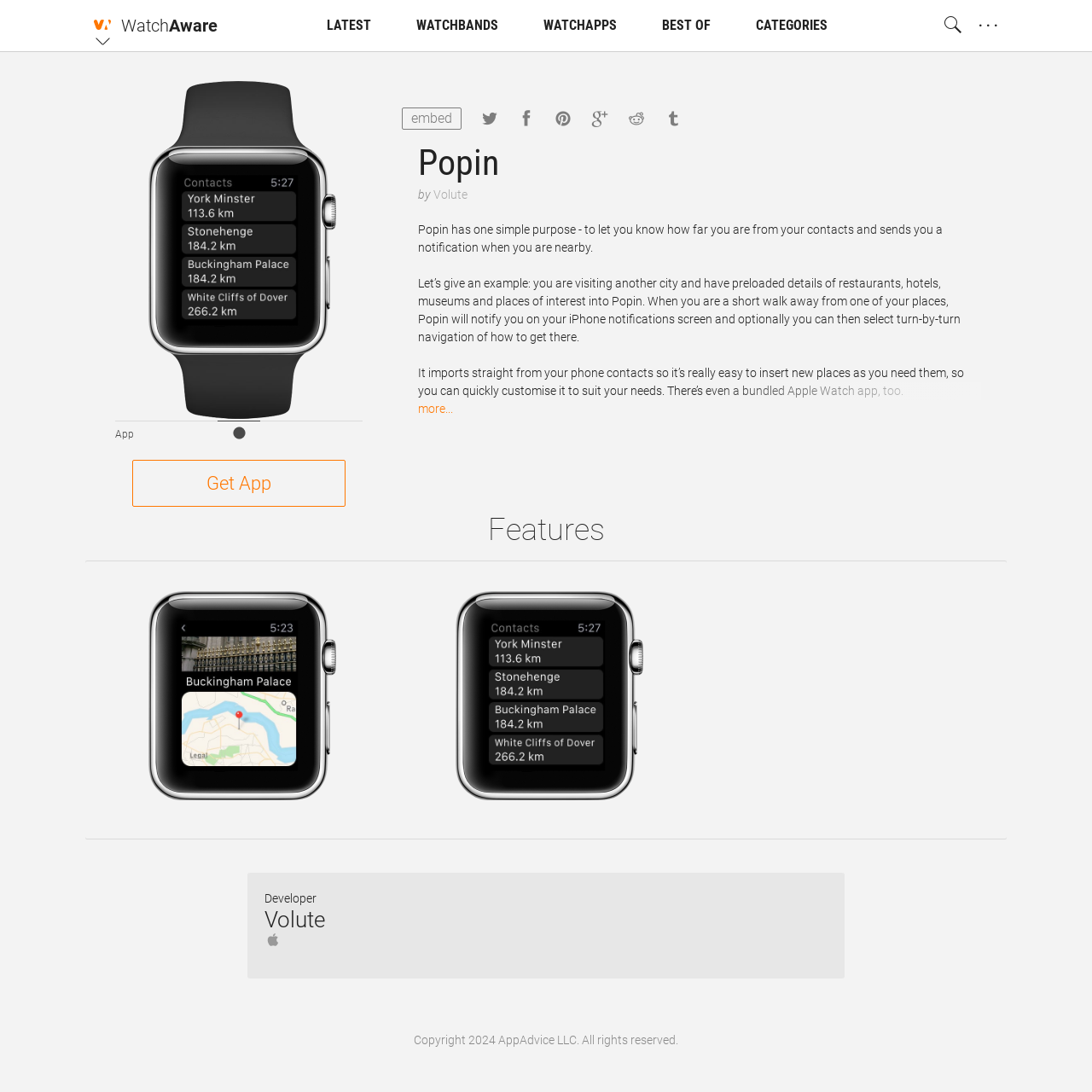Please identify the bounding box coordinates of the clickable region that I should interact with to perform the following instruction: "Read the article about top bankruptcy attorney". The coordinates should be expressed as four float numbers between 0 and 1, i.e., [left, top, right, bottom].

None